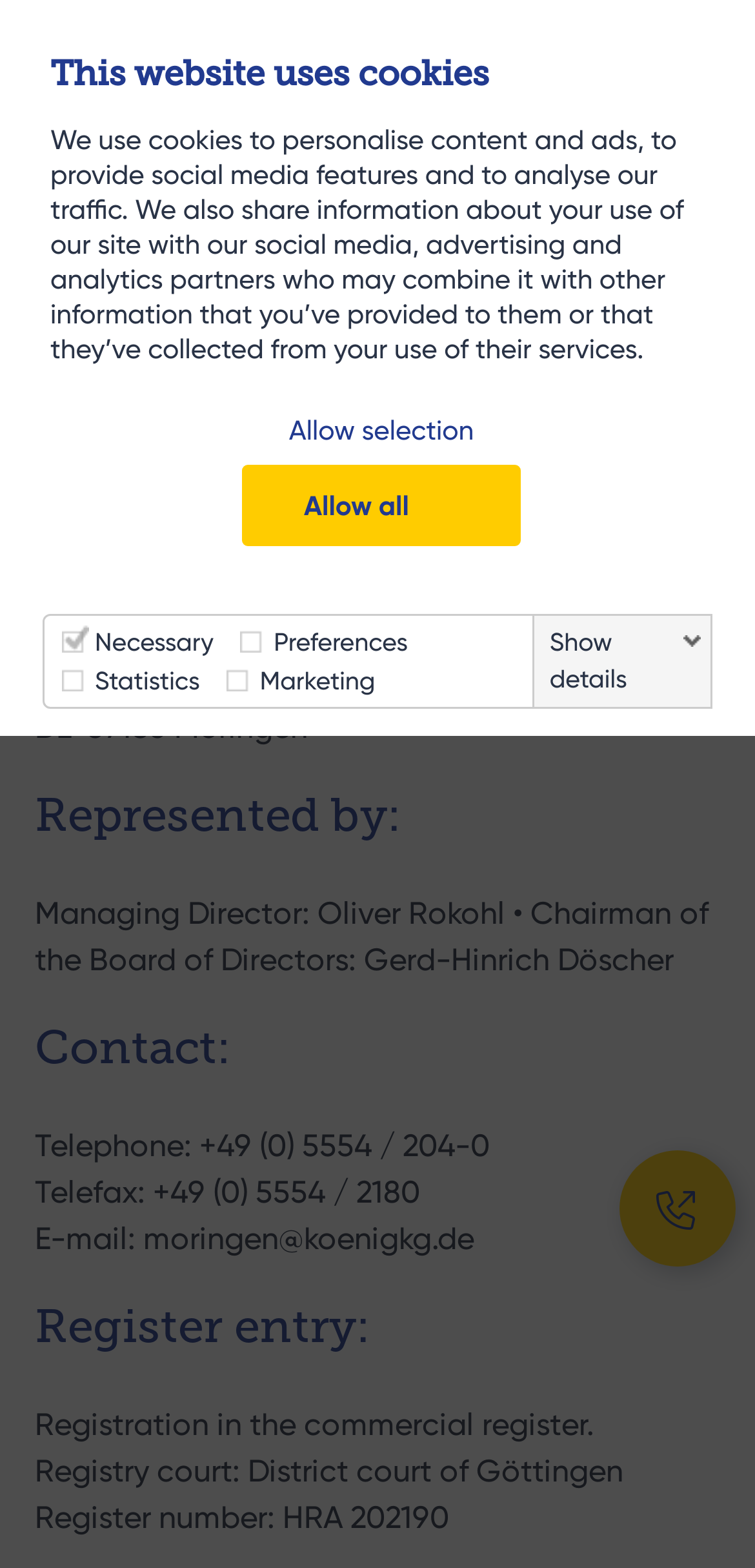From the element description parent_node: This website uses cookies, predict the bounding box coordinates of the UI element. The coordinates must be specified in the format (top-left x, top-left y, bottom-right x, bottom-right y) and should be within the 0 to 1 range.

[0.821, 0.734, 0.974, 0.808]